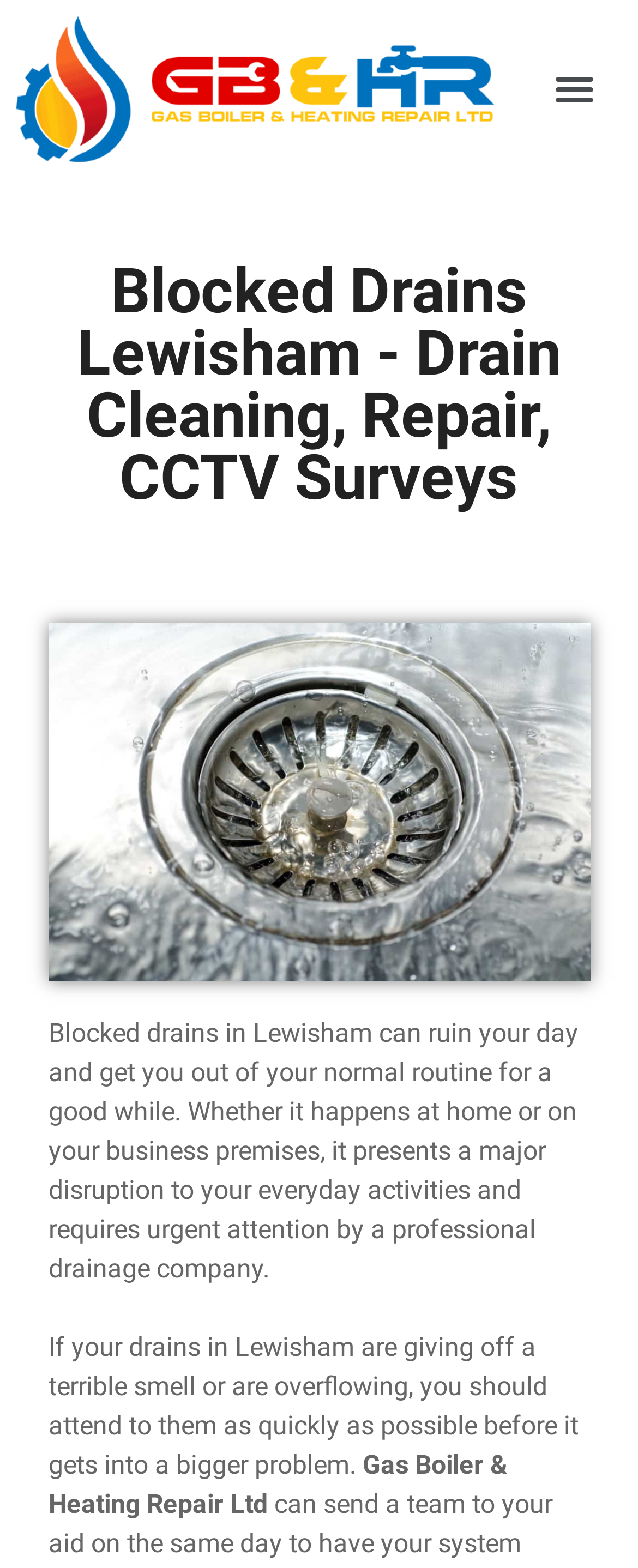Use a single word or phrase to answer this question: 
What is the company name?

Gas Boiler & Heating Repair Ltd